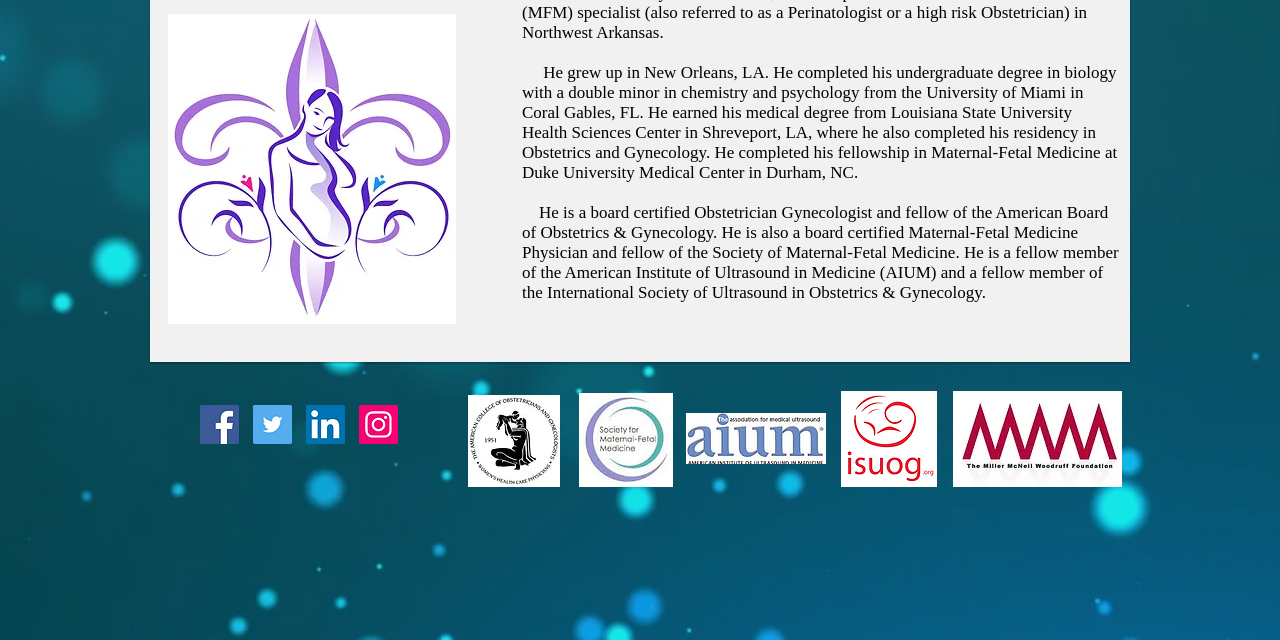Please determine the bounding box coordinates, formatted as (top-left x, top-left y, bottom-right x, bottom-right y), with all values as floating point numbers between 0 and 1. Identify the bounding box of the region described as: aria-label="Twitter Social Icon"

[0.198, 0.633, 0.228, 0.694]